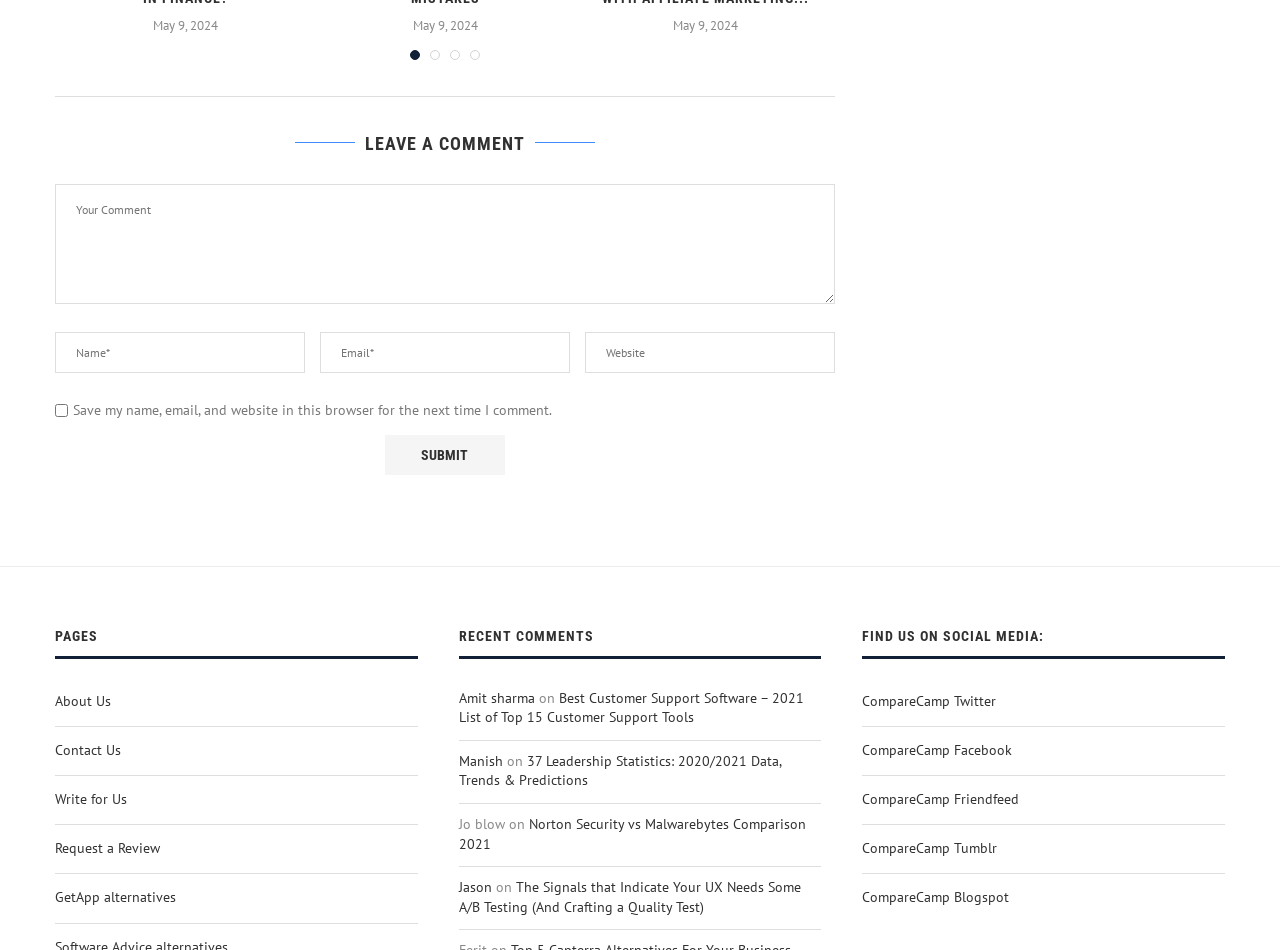Please identify the bounding box coordinates of the element that needs to be clicked to execute the following command: "Check the recent comment from Amit sharma". Provide the bounding box using four float numbers between 0 and 1, formatted as [left, top, right, bottom].

[0.358, 0.725, 0.418, 0.744]